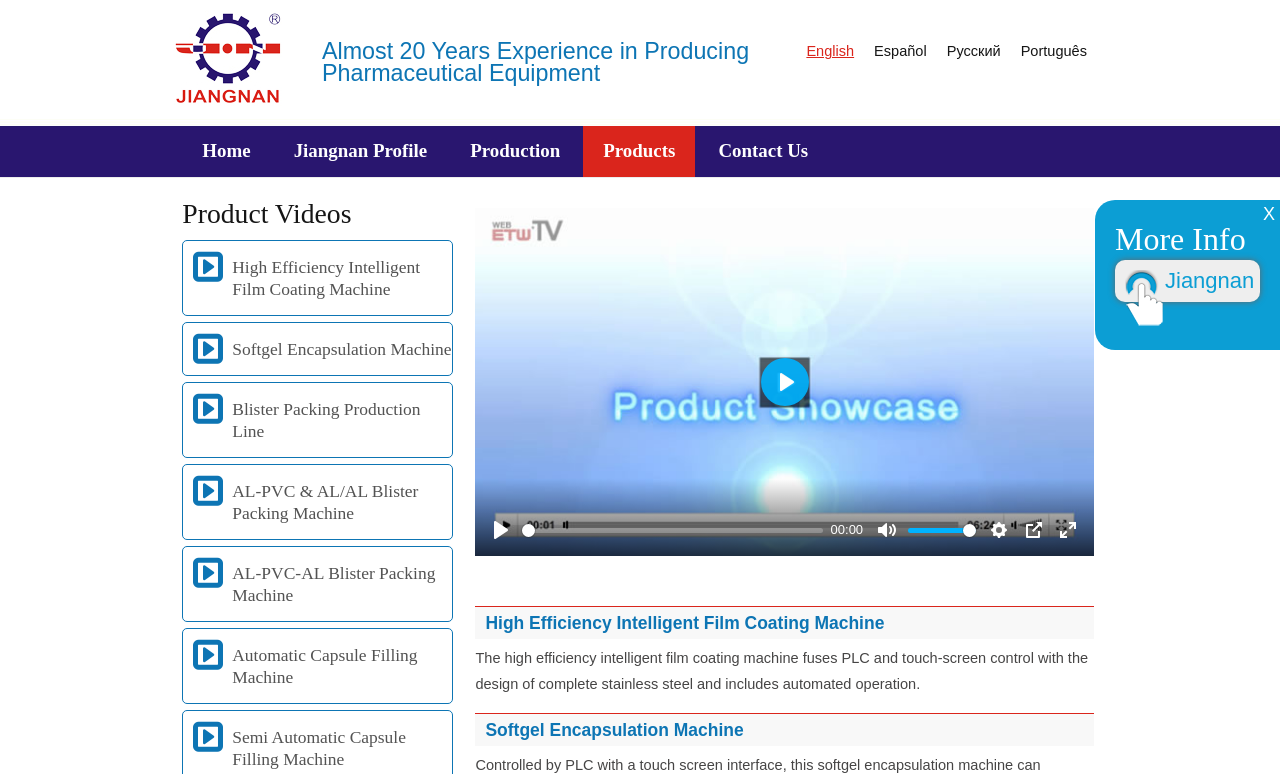Please determine the bounding box of the UI element that matches this description: Softgel Encapsulation Machine. The coordinates should be given as (top-left x, top-left y, bottom-right x, bottom-right y), with all values between 0 and 1.

[0.371, 0.922, 0.855, 0.964]